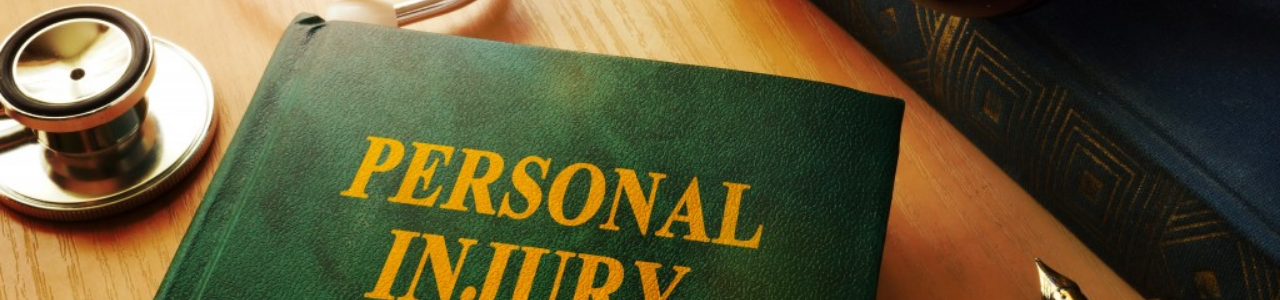Generate an elaborate caption for the image.

The image prominently features a closed green book titled "PERSONAL INJURY," which signifies the focus on legal aspects related to personal injury claims. The book rests on a wooden surface, suggesting familiarity and accessibility. Beside it, a stethoscope is partially visible, symbolizing the medical implications often associated with personal injury cases. The rich green color of the book, highlighted by its golden lettering, creates a strong visual impact, emphasizing the importance of understanding personal injury law. This image aligns with the overarching theme of the article, which discusses essential steps to take if someone is injured on your property, reflecting the legal and medical considerations involved in such situations.